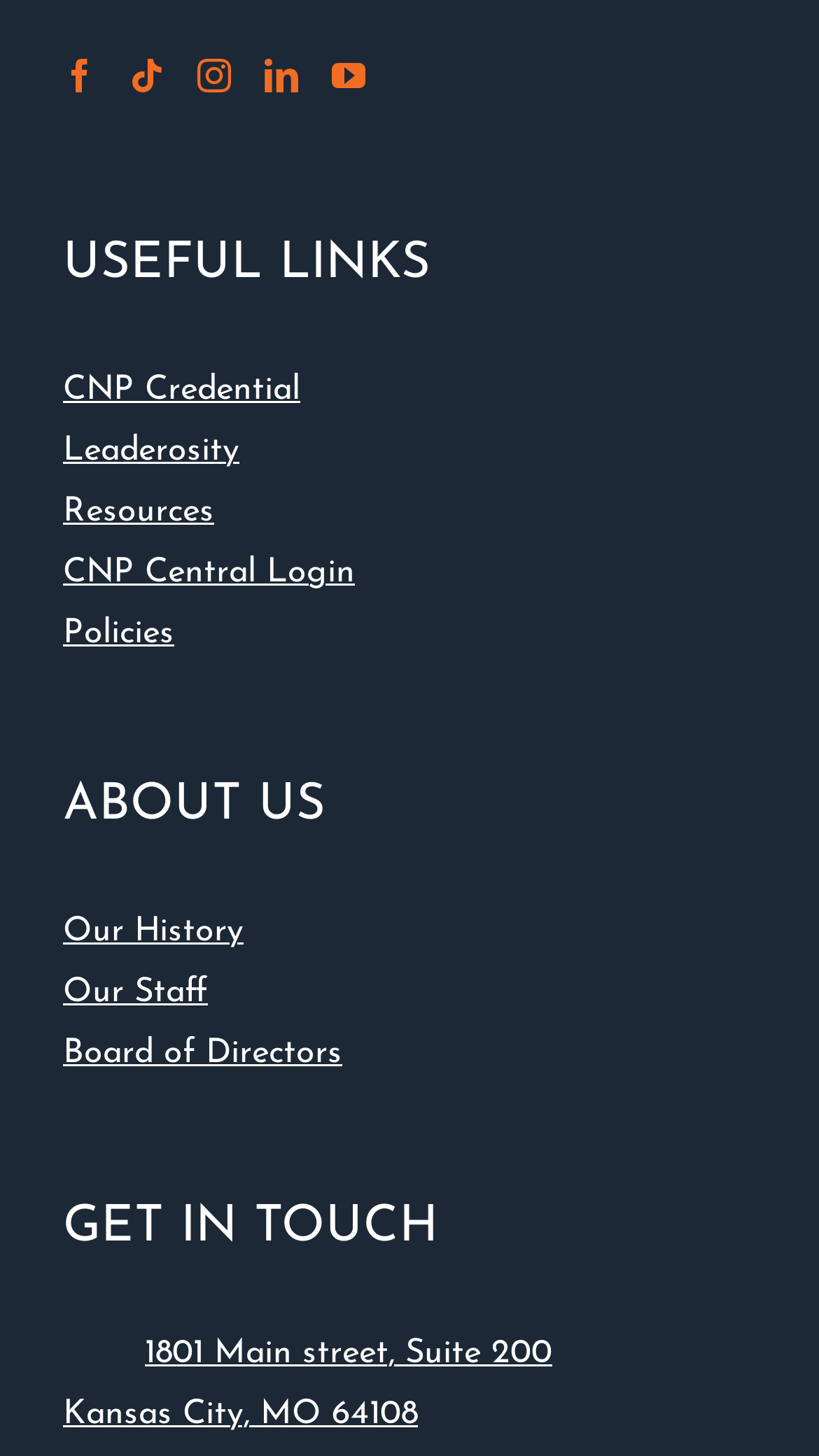Kindly determine the bounding box coordinates of the area that needs to be clicked to fulfill this instruction: "Check the location".

[0.077, 0.909, 0.138, 0.944]